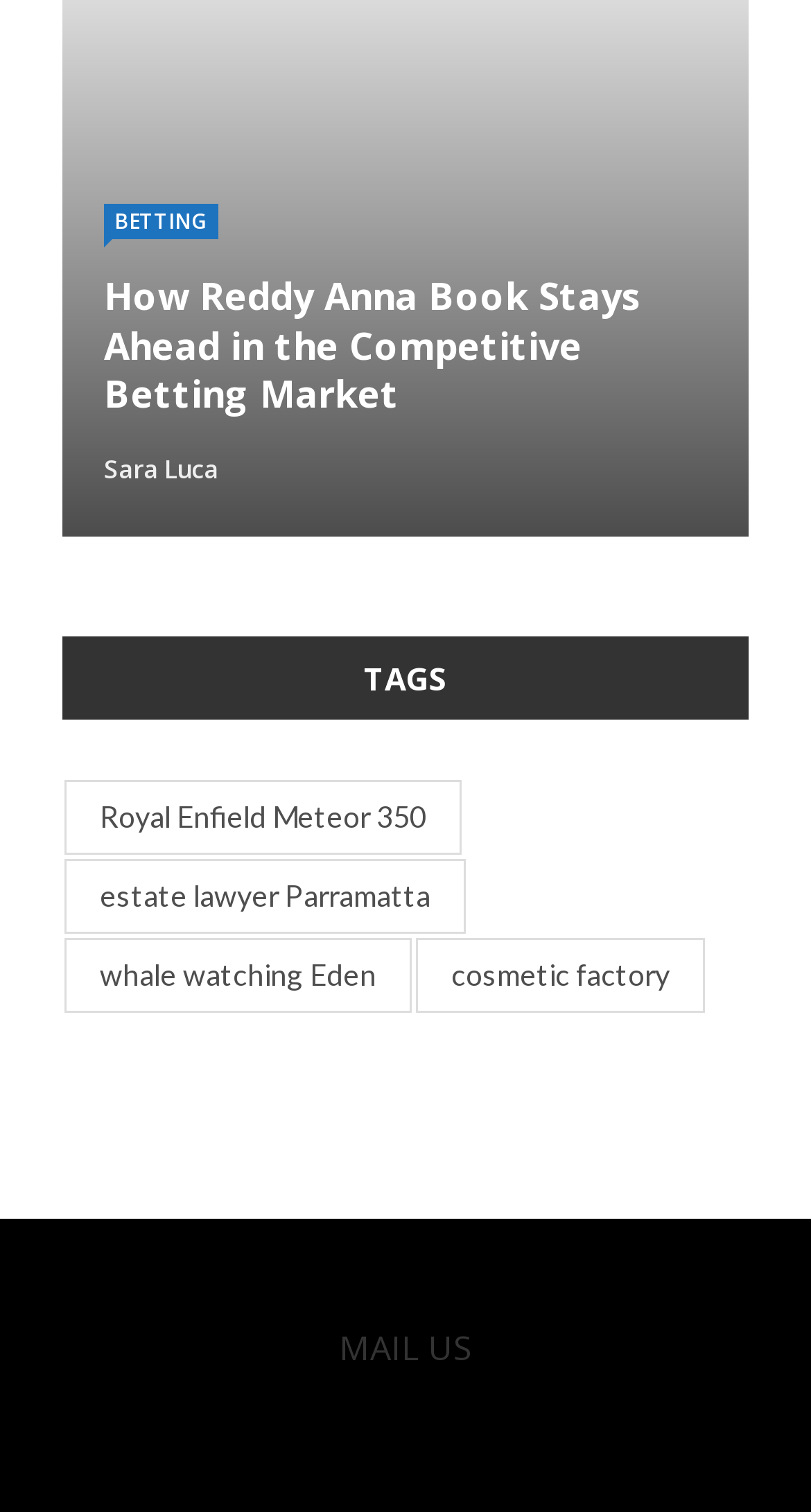Please answer the following query using a single word or phrase: 
What is the topic of the first article?

Gear Pumps for Water Treatment Systems